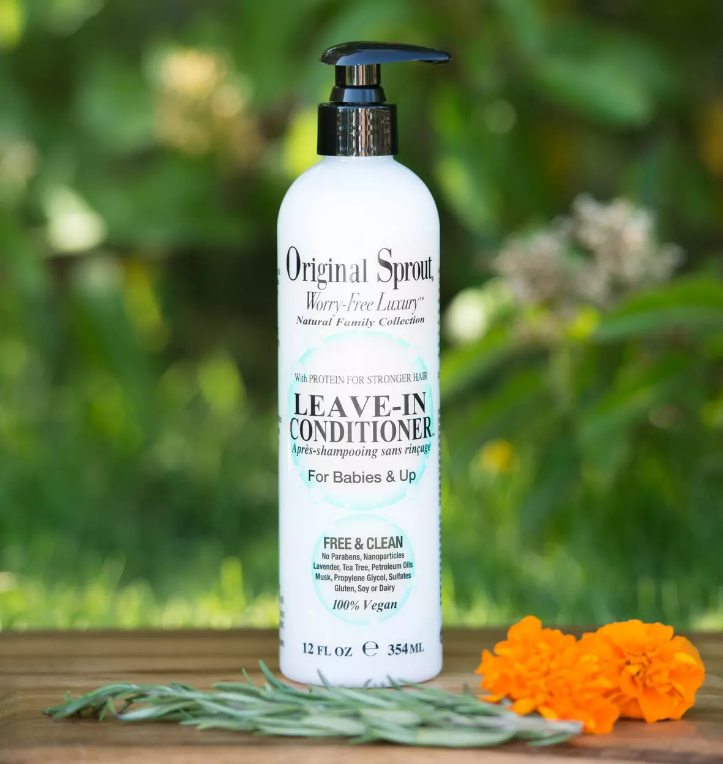Offer a thorough description of the image.

The image features a bottle of Original Sprout Leave-In Conditioner, designed for both babies and older children. The bottle prominently displays the brand name "Original Sprout" along with the phrase "Worry-Free Luxury" atop a white label. It highlights that the conditioner contains protein for stronger hair and is part of the "Natural Family Collection." The label further indicates that this product is free from harmful ingredients, boasting the statement "FREE & CLEAN," which assures that it contains no parabens, nanoparticles, or common allergens. 

The bottle is shown against a natural backdrop, with greenery softly out of focus, complementing the product's gentle formulation. In the foreground, there are sprigs of rosemary and vibrant marigold flowers, enhancing the organic feel of the presentation. This leave-in conditioner, presented in a 12 fl oz (354 mL) container, aims to provide moisture and nourishment, helping users manage their hair effortlessly while minimizing breakage.